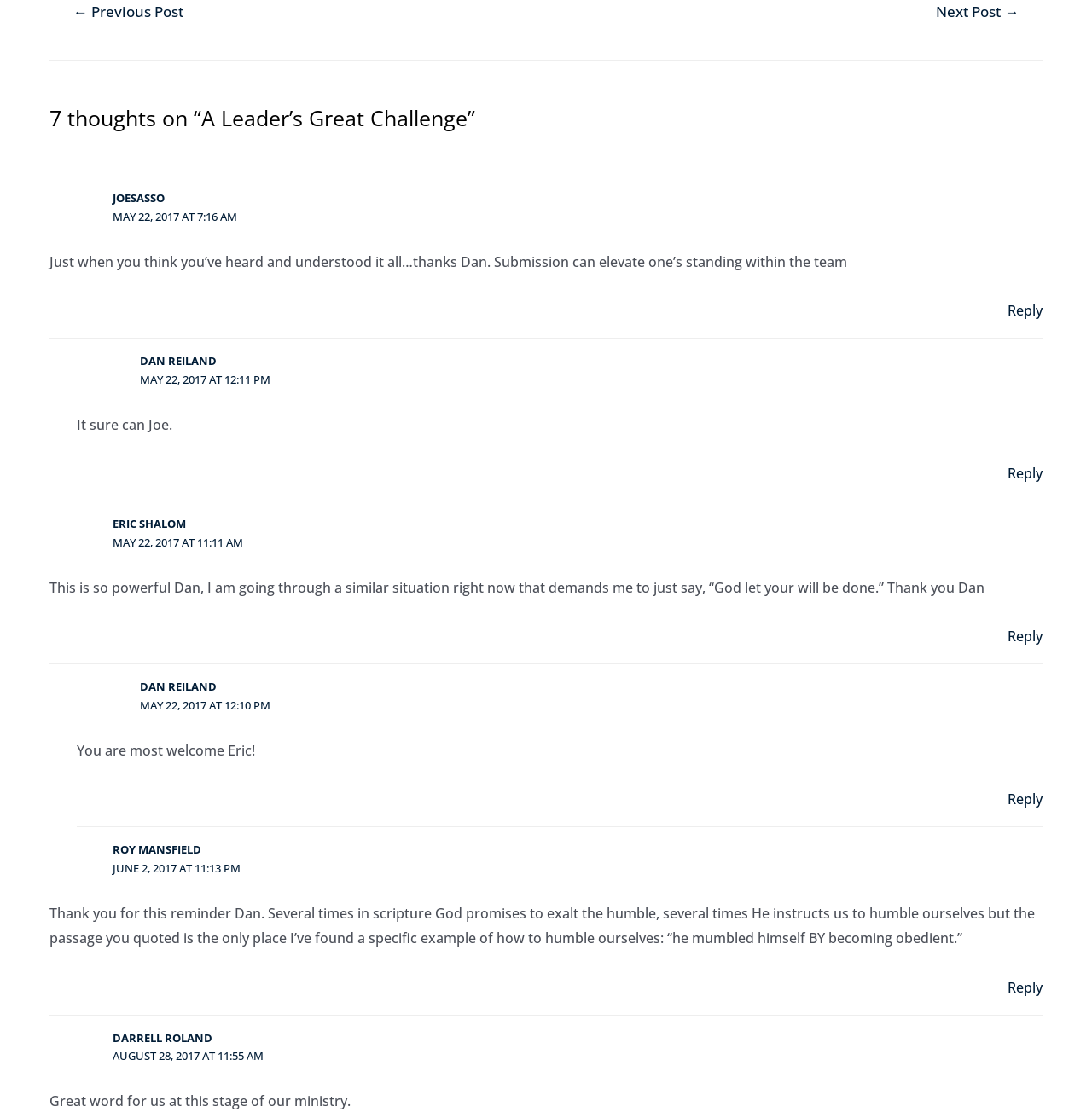Specify the bounding box coordinates for the region that must be clicked to perform the given instruction: "Reply to Dan Reiland".

[0.923, 0.417, 0.955, 0.434]